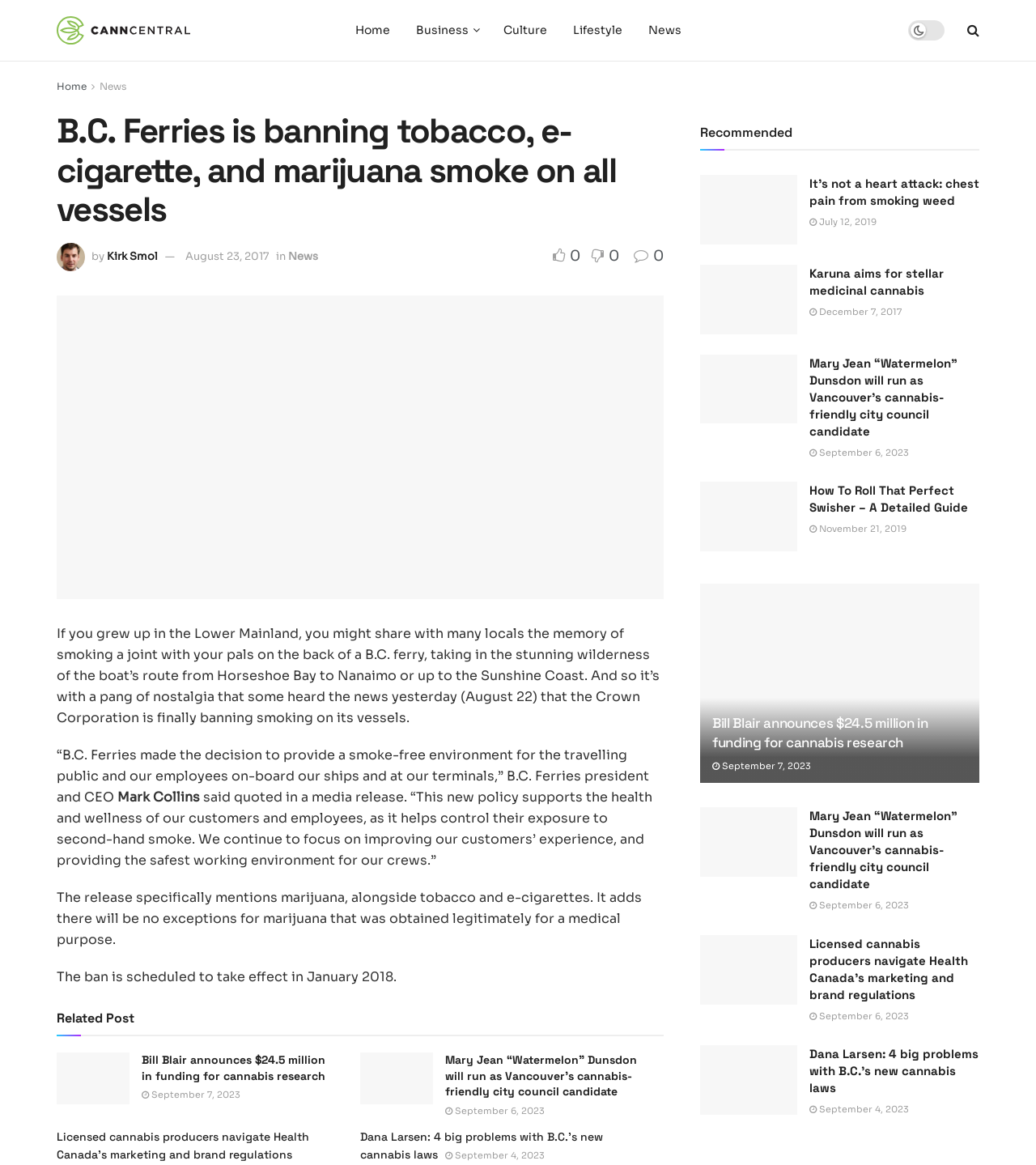Please identify the bounding box coordinates of the element that needs to be clicked to perform the following instruction: "Check the image of Kirk Smol".

[0.055, 0.209, 0.082, 0.233]